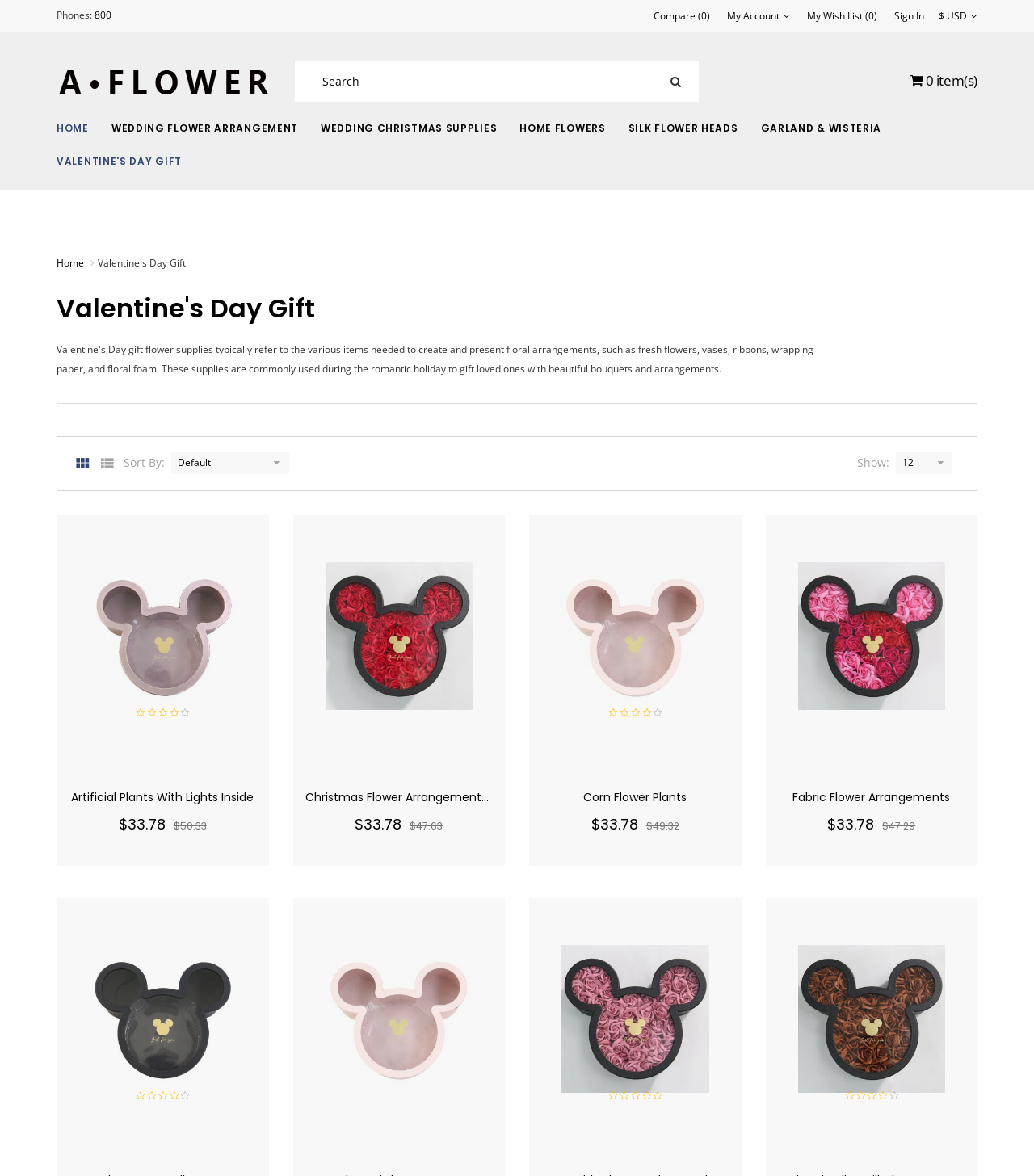Respond with a single word or phrase to the following question: What is the price range of the products?

$33.78 - $50.33